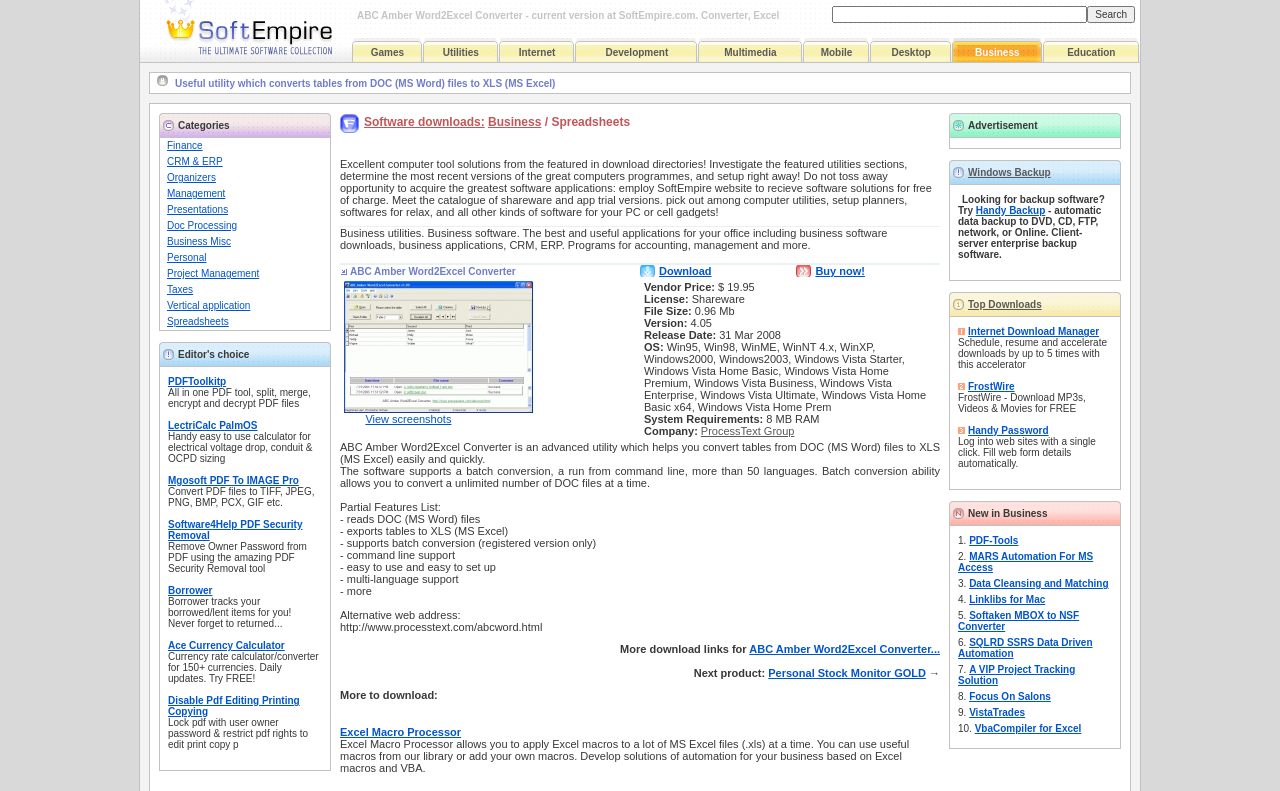Identify the bounding box for the described UI element: "A VIP Project Tracking Solution".

[0.748, 0.839, 0.84, 0.867]